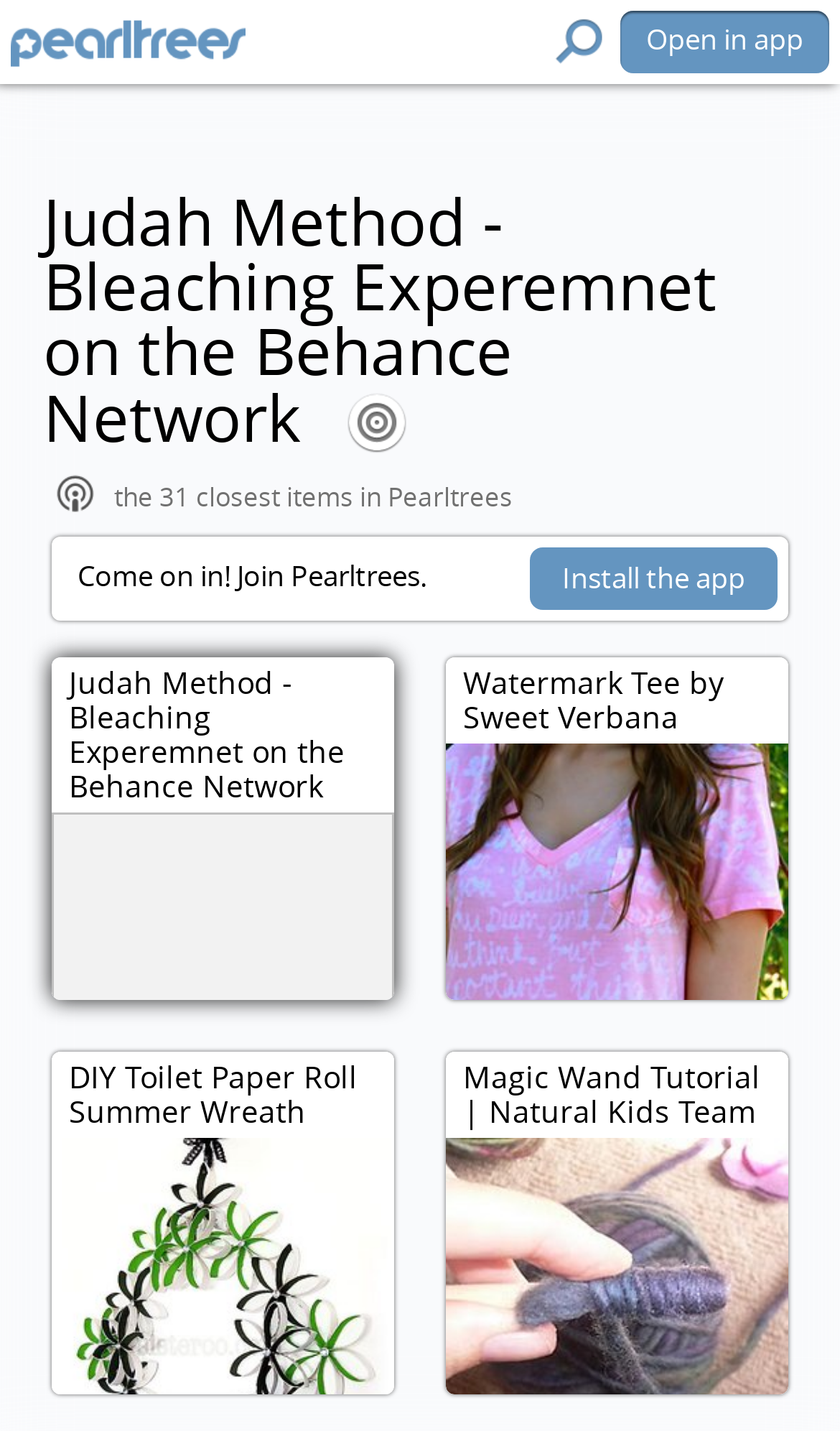Answer succinctly with a single word or phrase:
What is the theme of the items on this page?

Crafts